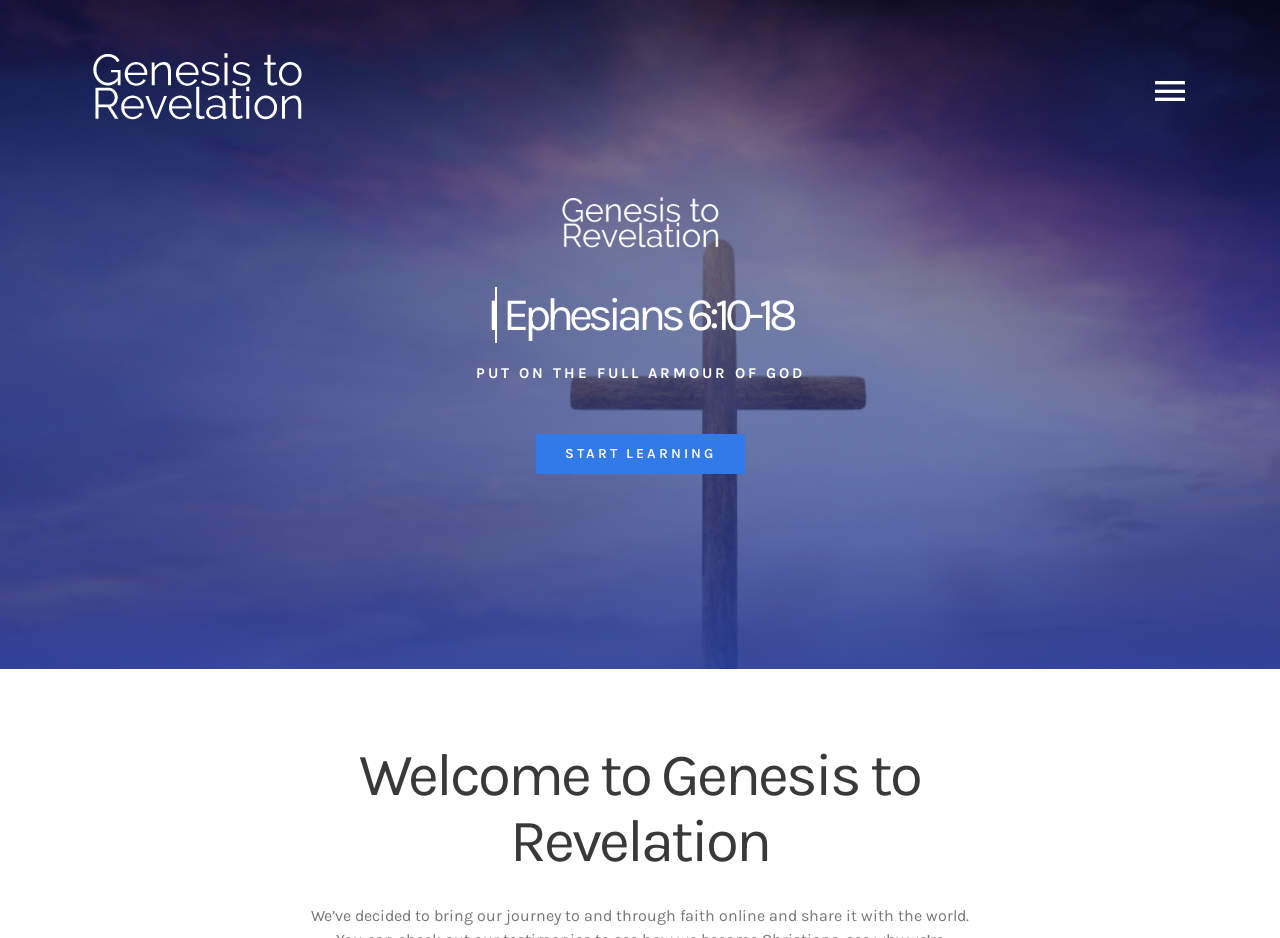What is the purpose of the search box?
Provide an in-depth and detailed answer to the question.

The search box is located at the top right corner of the webpage, and it has a placeholder text 'Search...' and a search button with a magnifying glass icon.